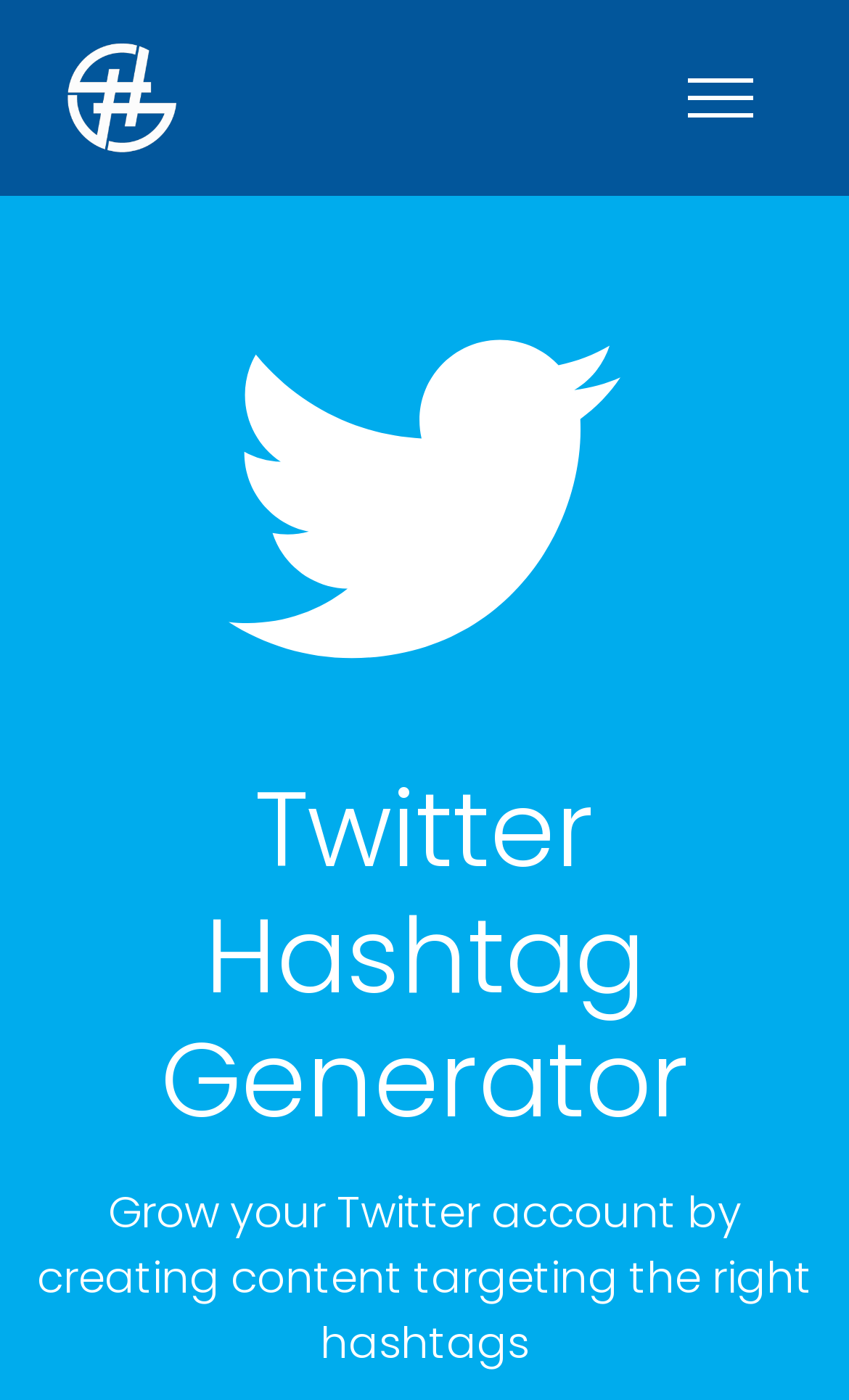Locate the bounding box of the UI element described in the following text: "Hashtag Generator".

[0.194, 0.097, 0.832, 0.161]